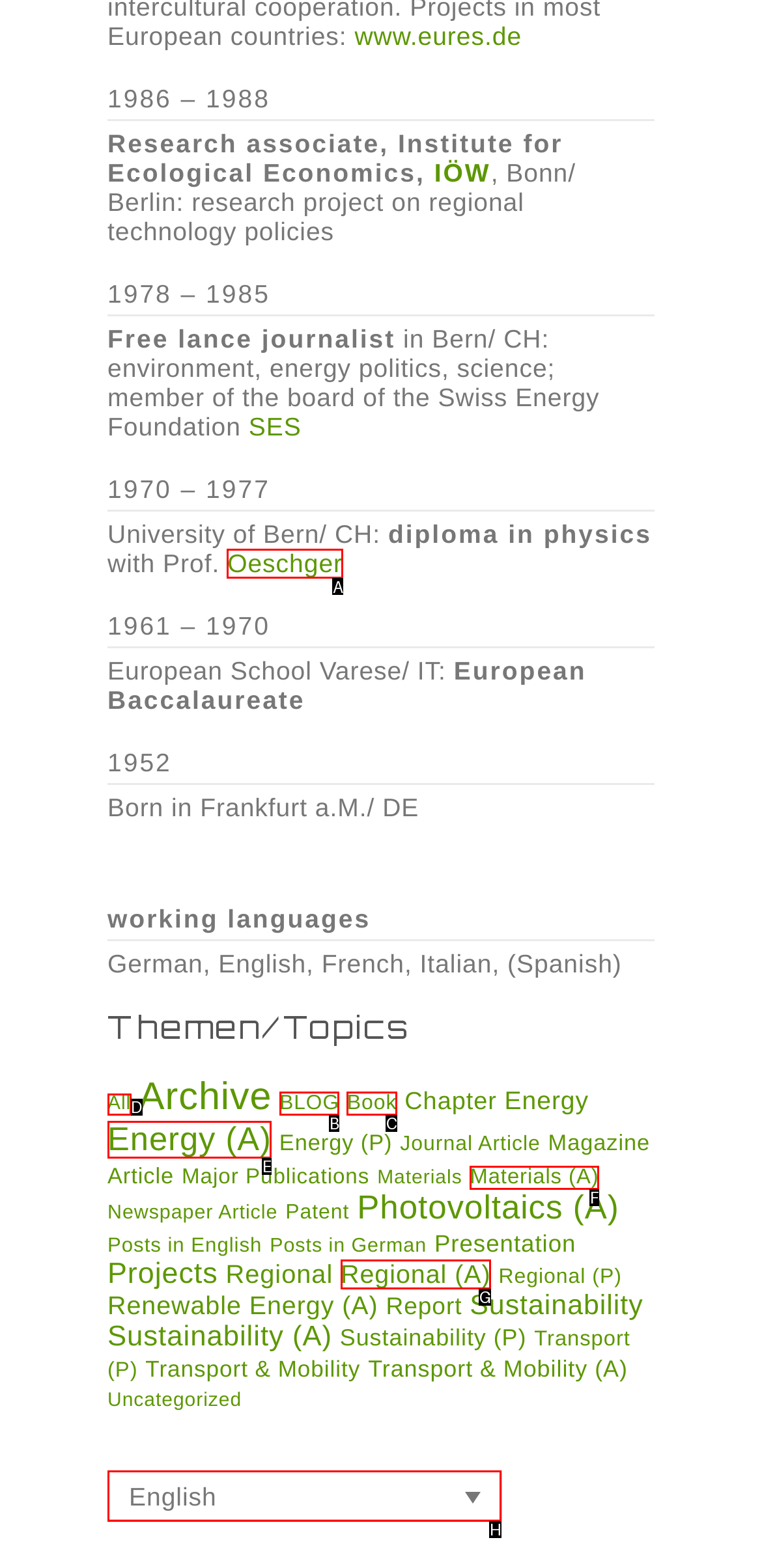Tell me which one HTML element I should click to complete the following task: read more about Oeschger Answer with the option's letter from the given choices directly.

A